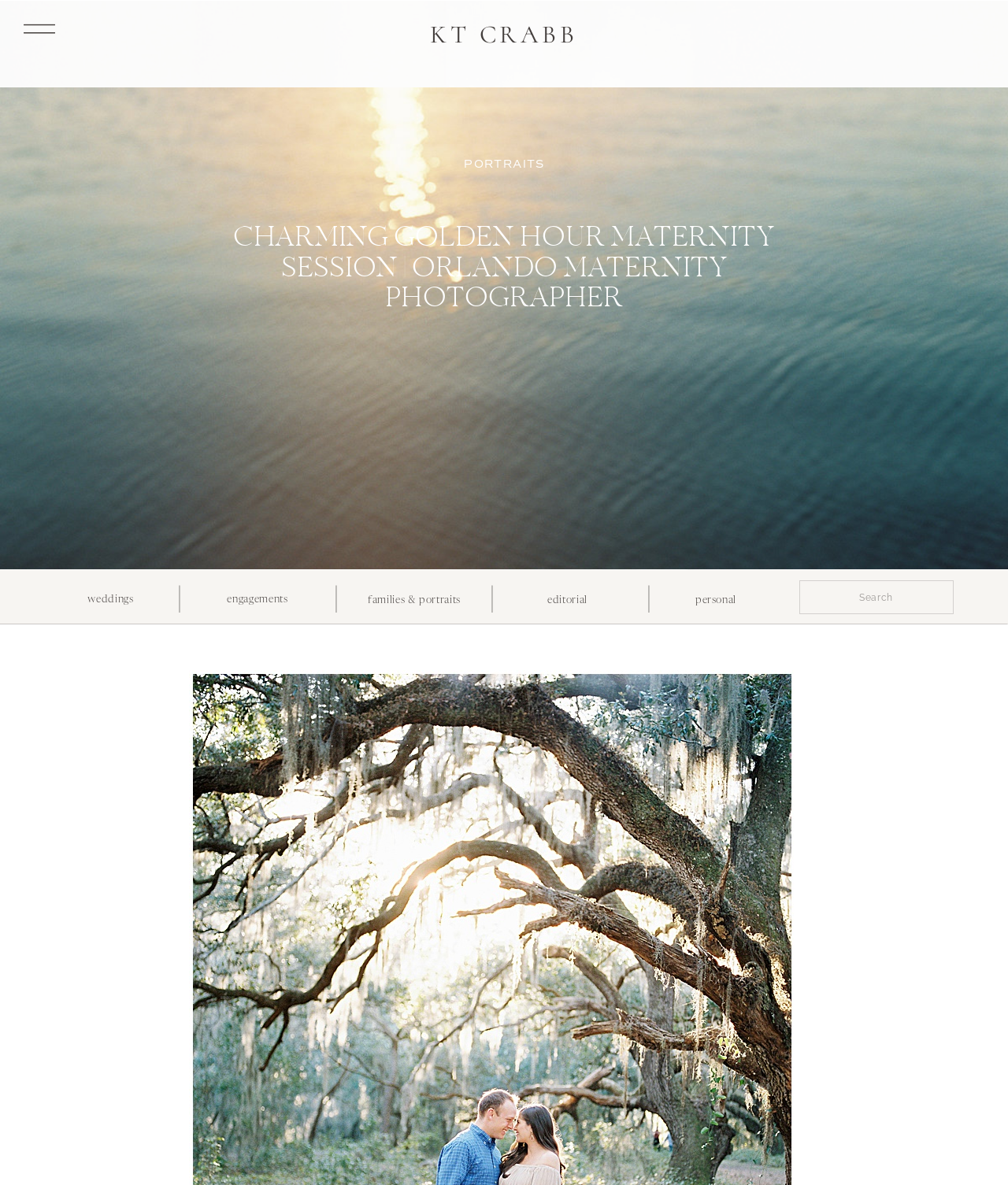Answer the question with a single word or phrase: 
How many links are below the main heading?

6